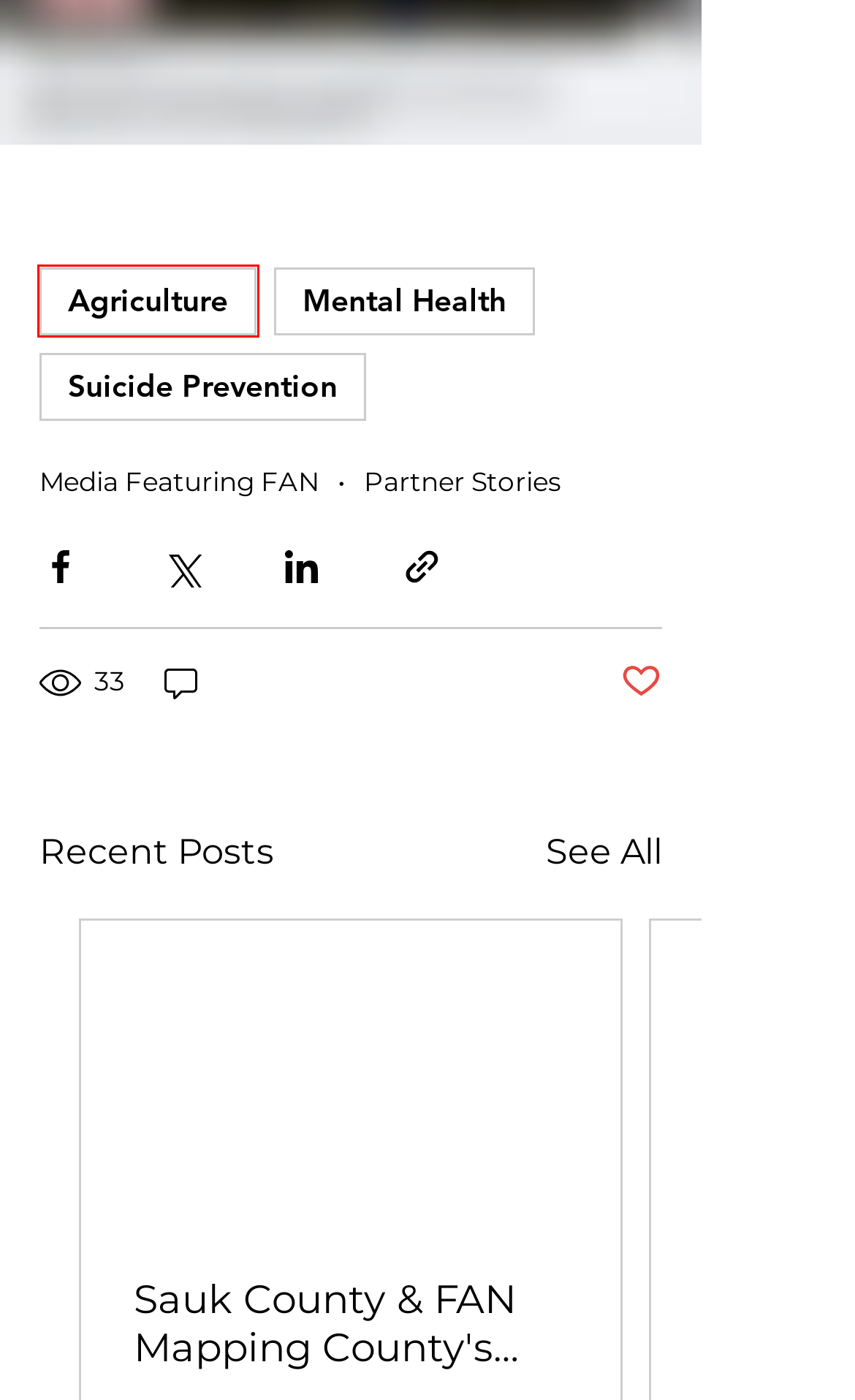Analyze the screenshot of a webpage featuring a red rectangle around an element. Pick the description that best fits the new webpage after interacting with the element inside the red bounding box. Here are the candidates:
A. Media Featuring FAN
B. Sauk Prairie Healthcare Foundation | Sauk Prairie Healthcare
C. Agriculture | Farmer Angel Network
D. Sauk County & FAN Mapping County's Behavioral Health Crisis System
E. Suicide Prevention | Farmer Angel Network
F. Mental Health | Farmer Angel Network
G. Video Production and Services Madison, Sauk, Prairie du Sac WI
H. Partner Stories

C